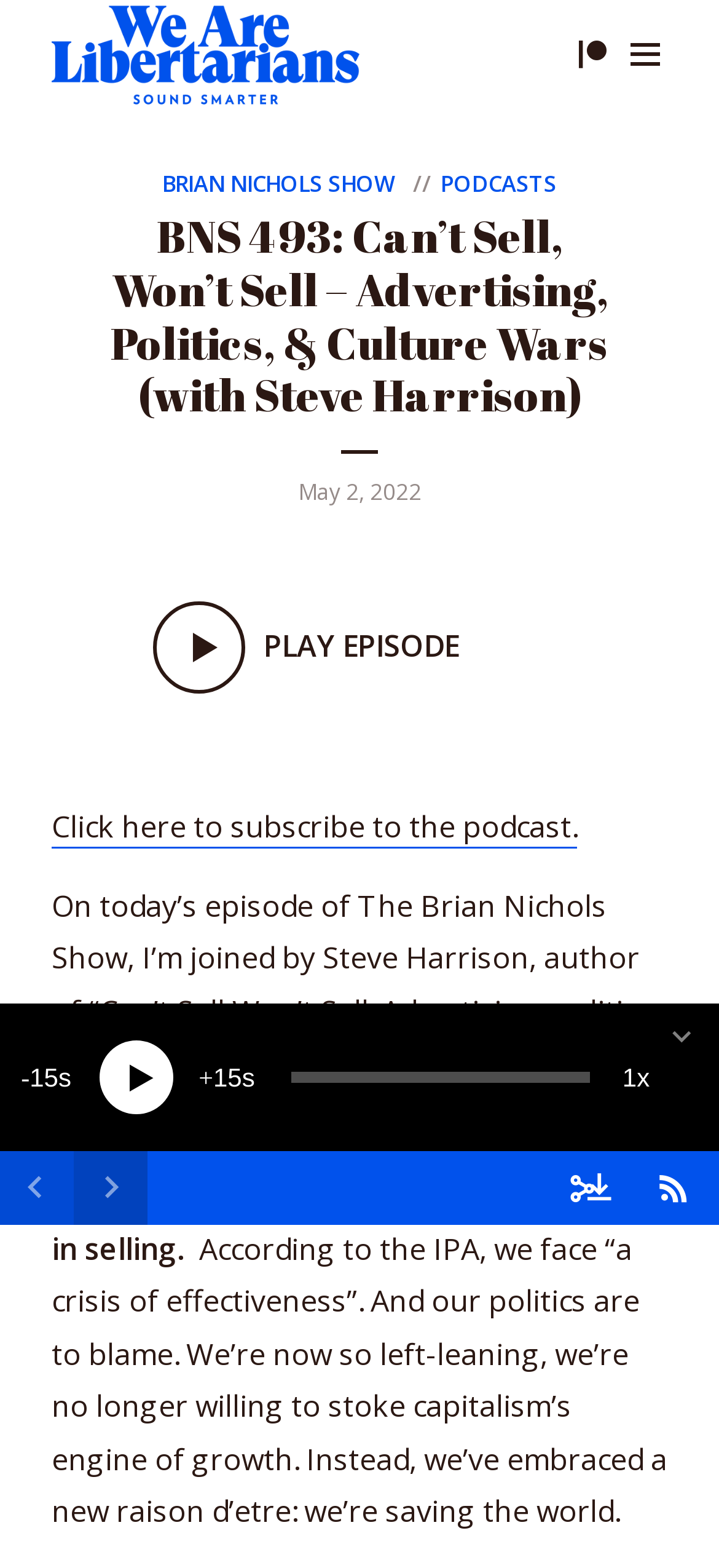Locate the bounding box coordinates of the clickable region to complete the following instruction: "Jump forward 15 seconds."

[0.251, 0.658, 0.379, 0.716]